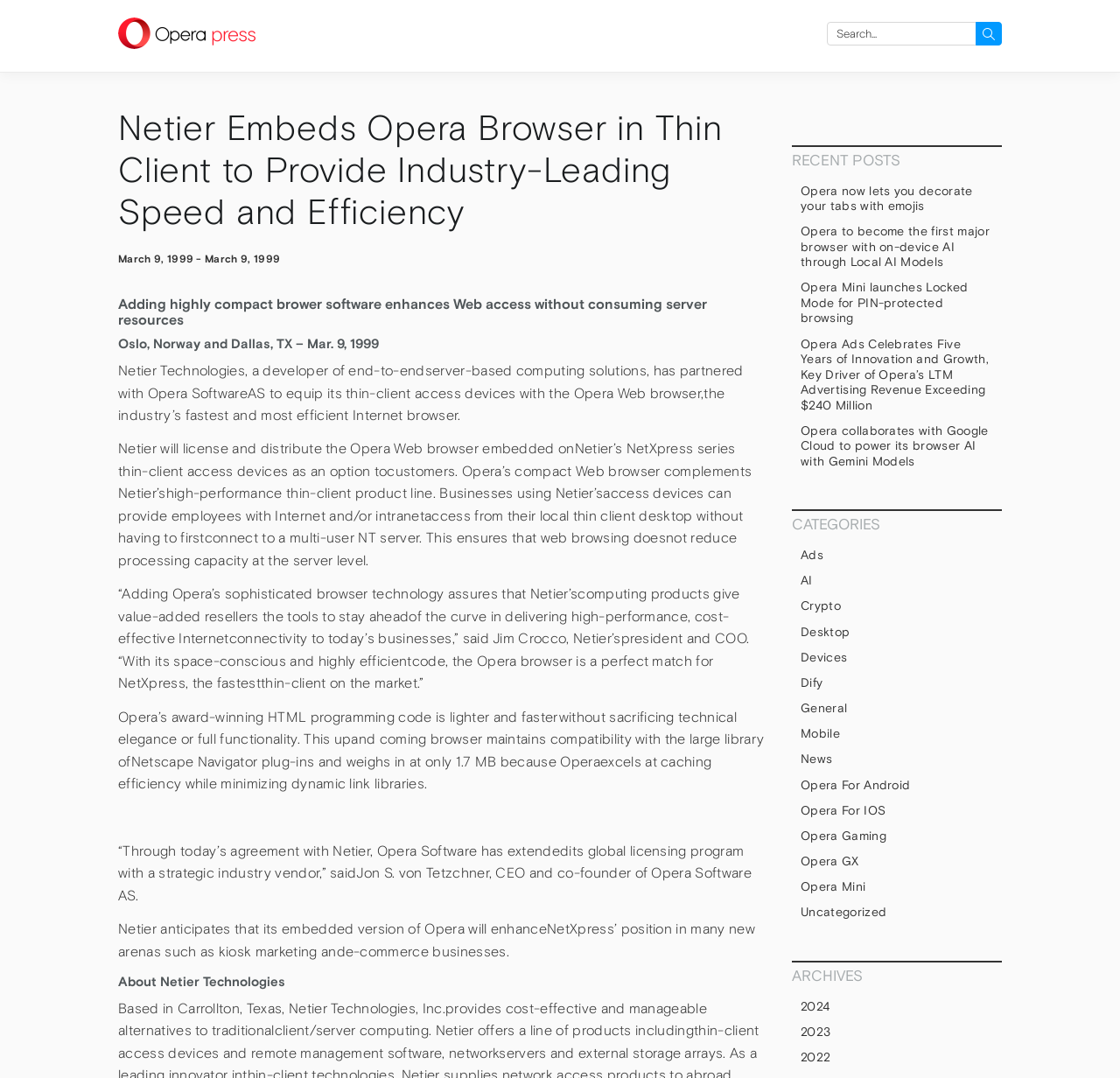Identify the bounding box coordinates of the section that should be clicked to achieve the task described: "Learn more about Opera now lets you decorate your tabs with emojis".

[0.707, 0.167, 0.895, 0.201]